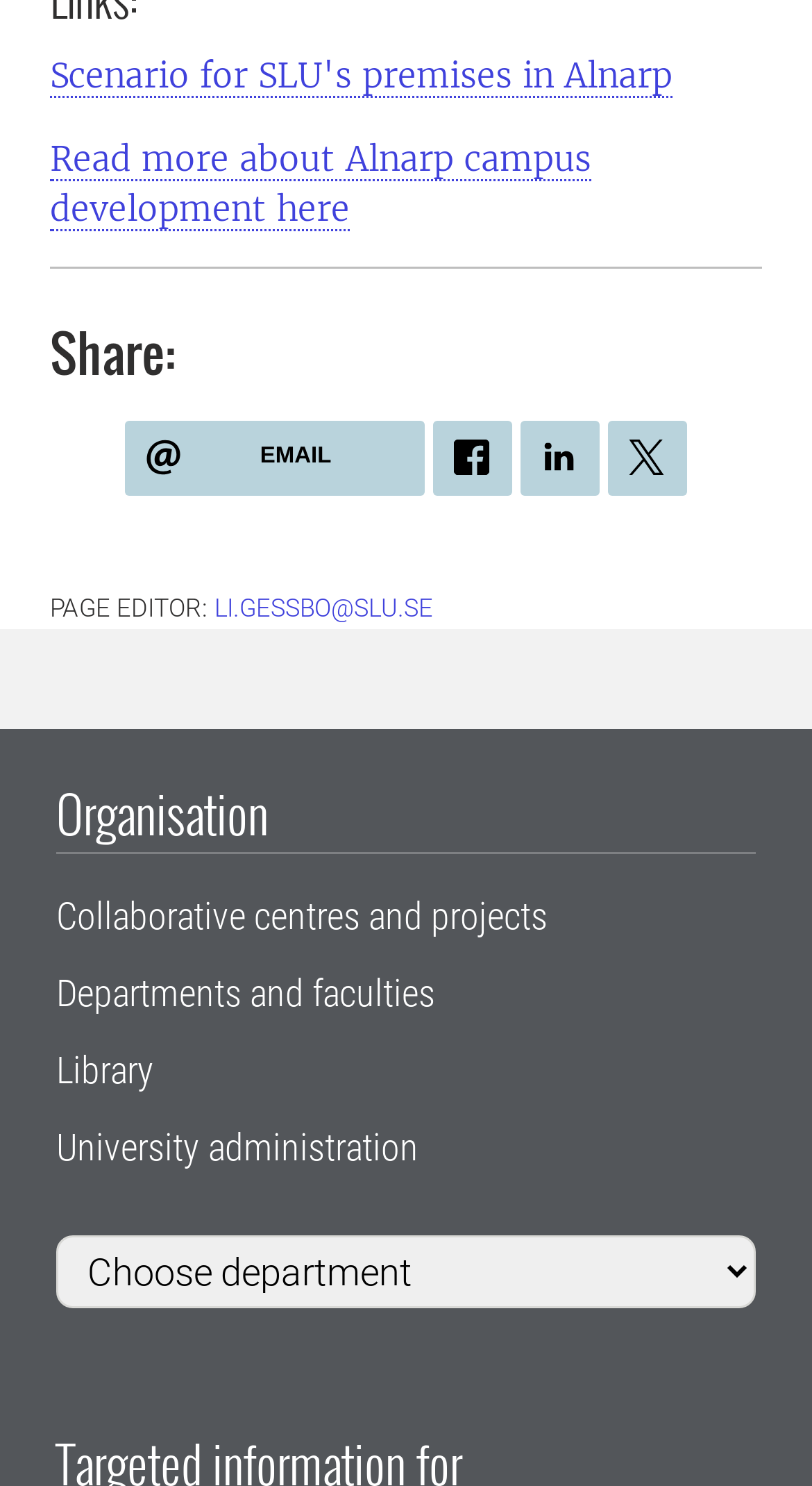What is the last item in the Organisation section?
Look at the screenshot and respond with one word or a short phrase.

University administration